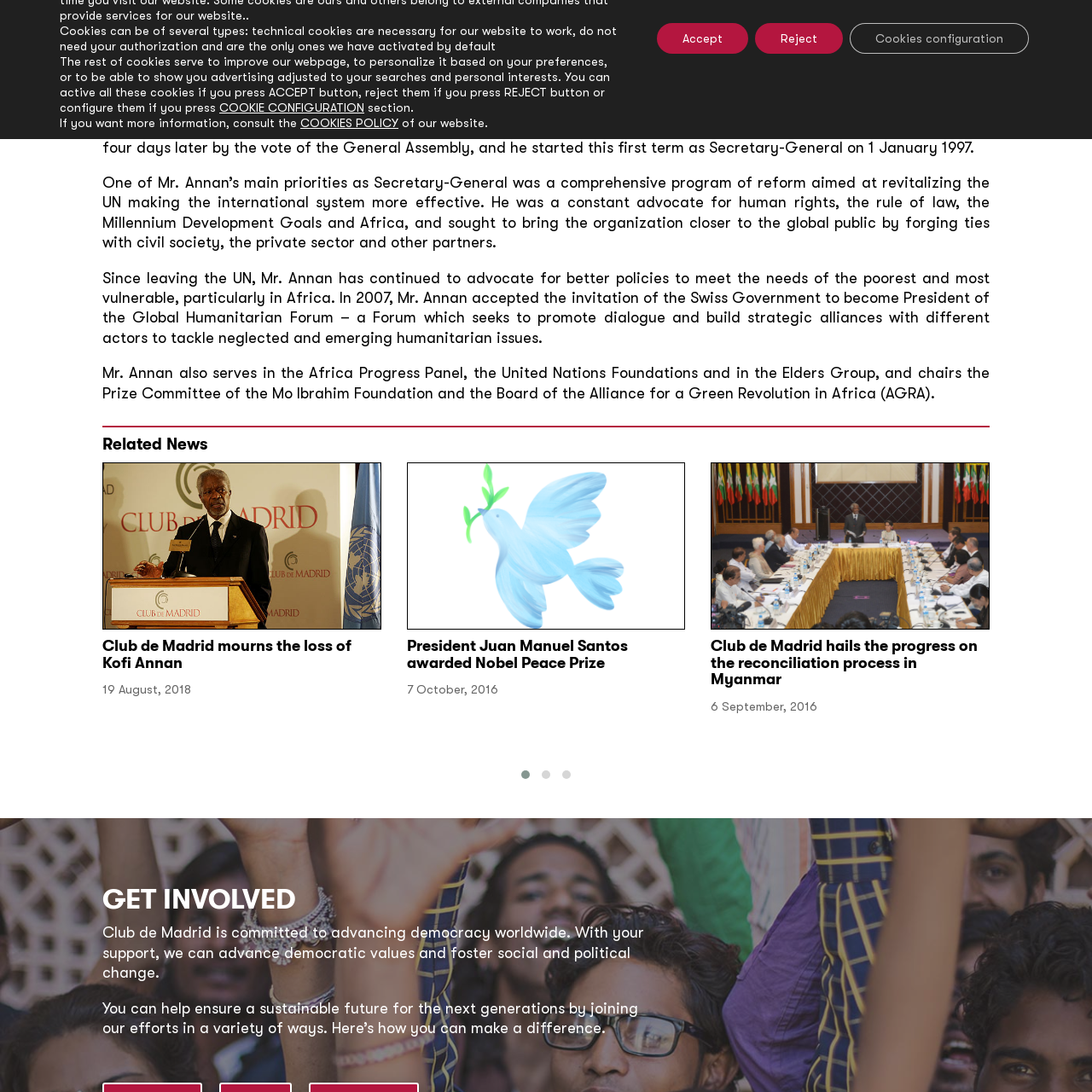Elaborate on the visual details of the image contained within the red boundary.

The image features a formal representation of the topic "Club de Madrid mourns the loss of Kofi Annan," highlighting the organization's acknowledgment of the late UN Secretary-General's contributions and legacy. Annan served as the seventh Secretary-General of the United Nations from January 1, 1997, until December 31, 2006, and was renowned for his advocacy of human rights and efforts toward global peace and reform. The news piece may detail the club’s sentiments regarding his impact and emphasize Annan’s ongoing commitment to humanitarian causes even after his tenure. The accompanying date, August 19, 2018, marks the day the organization expressed its condolence, further underlining the significance of his passing in the context of global humanitarian efforts.